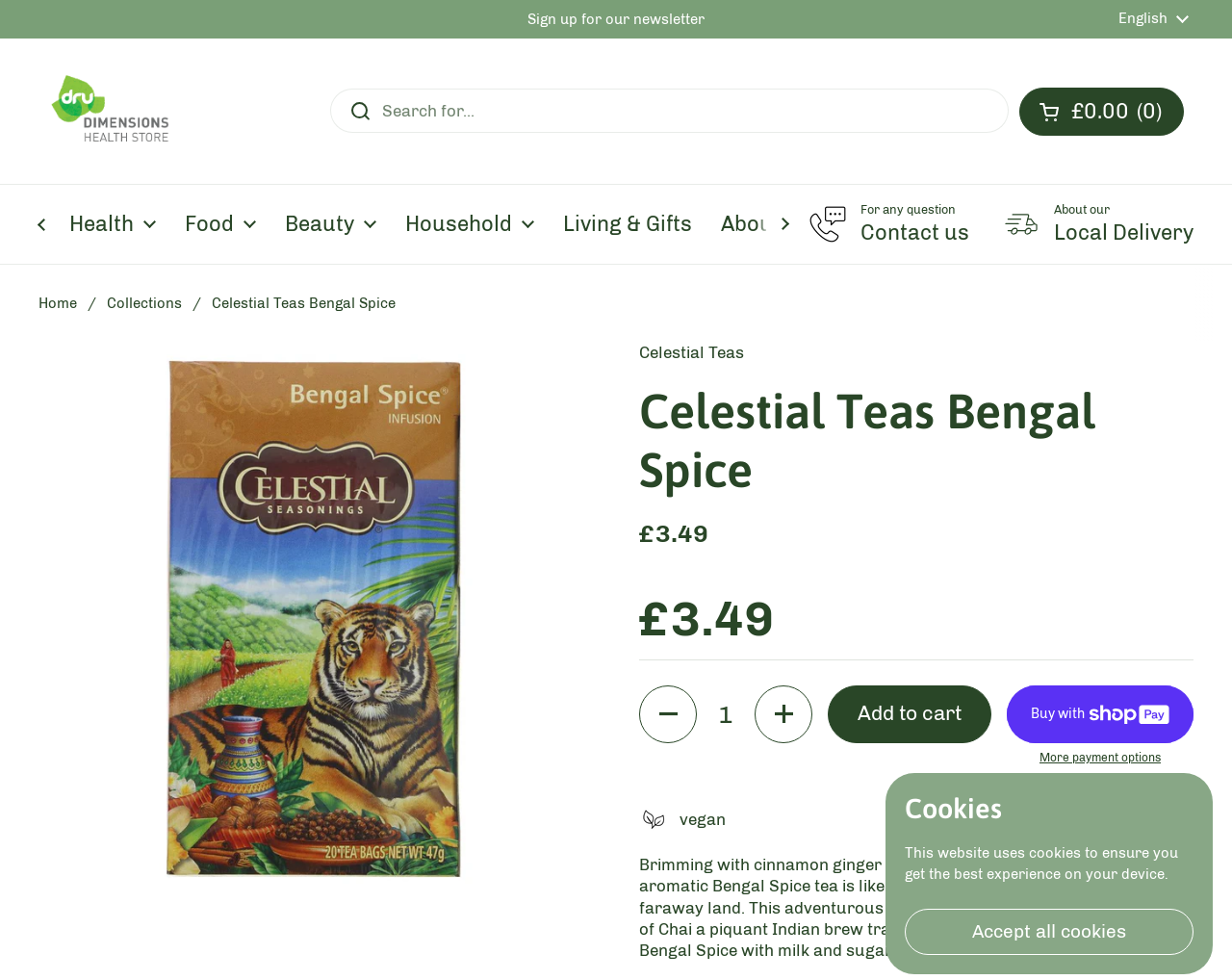Determine the bounding box coordinates of the region that needs to be clicked to achieve the task: "Sign up for the newsletter".

[0.428, 0.012, 0.572, 0.028]